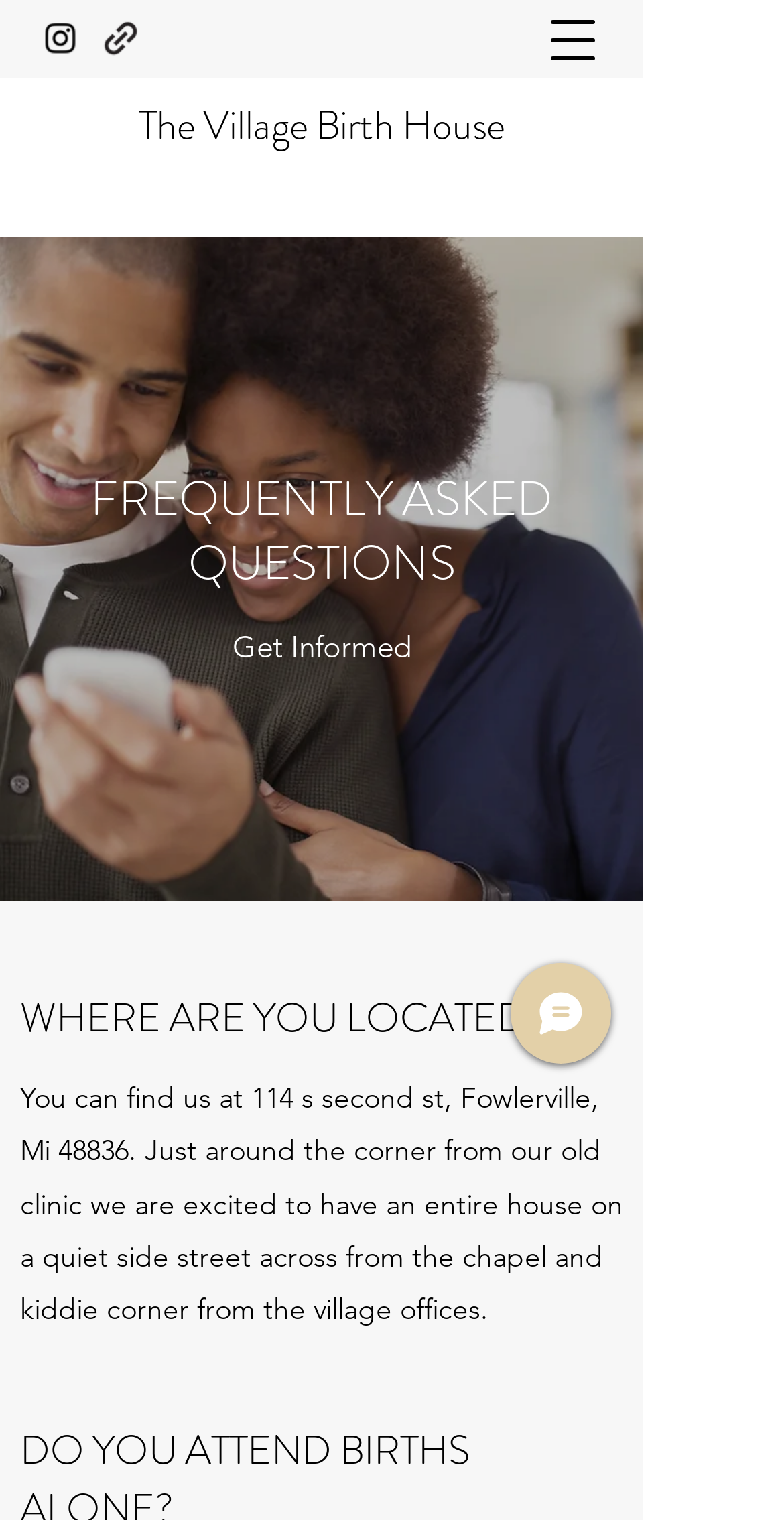Please answer the following question using a single word or phrase: 
What is the purpose of the 'Chat' button?

To chat